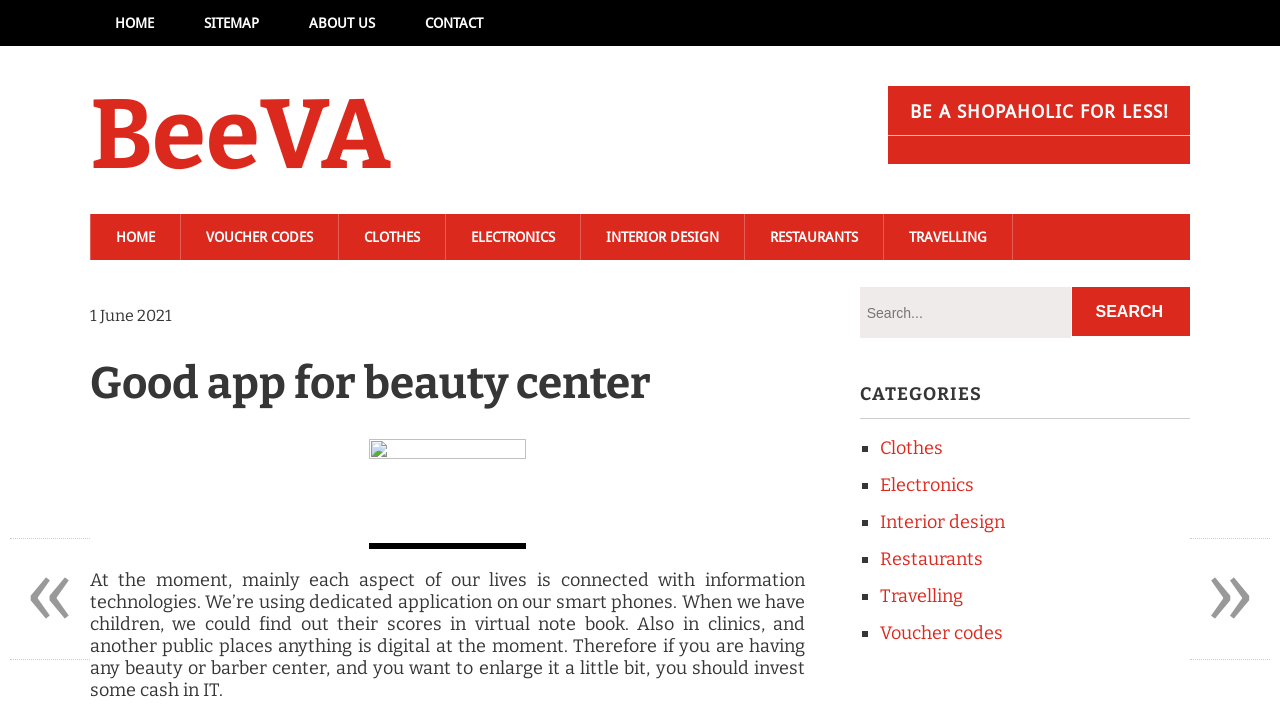Identify the bounding box for the UI element that is described as follows: "About us".

[0.222, 0.0, 0.312, 0.065]